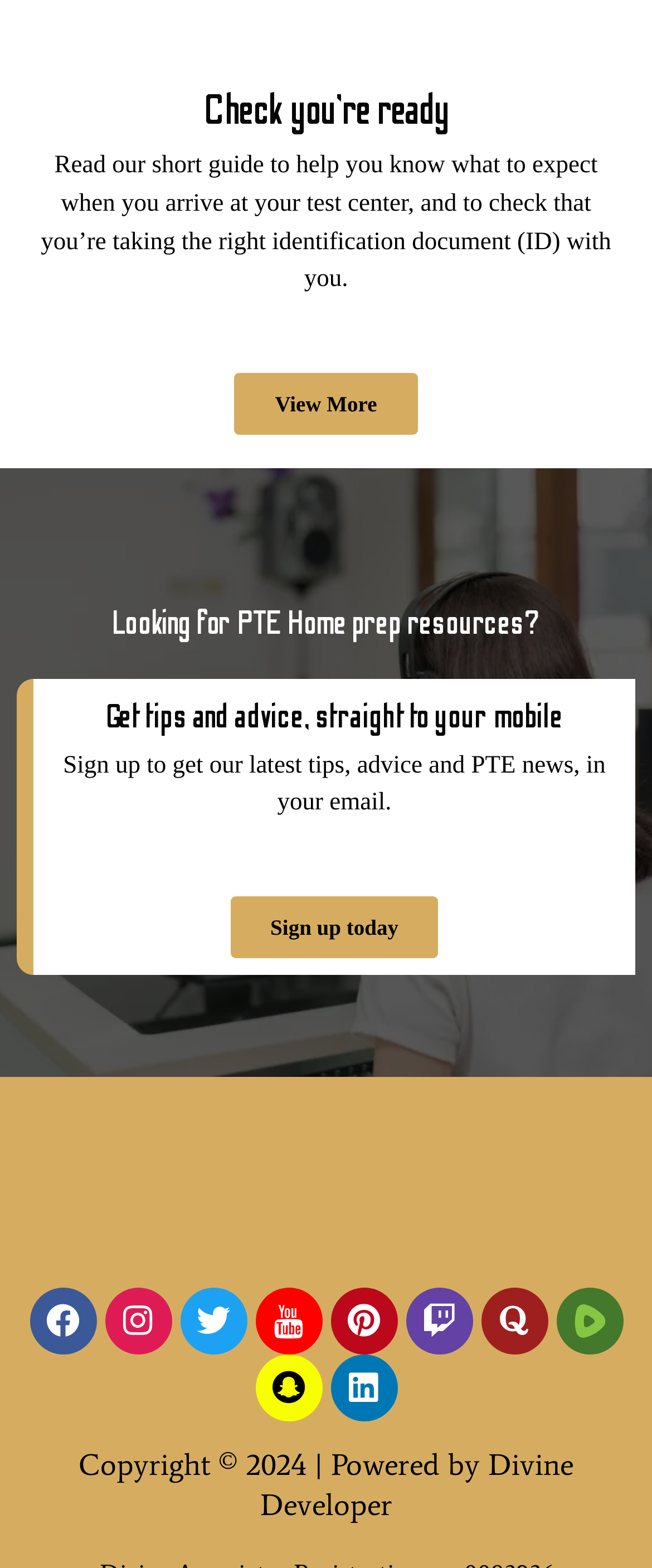What is the purpose of the 'Sign up today' link?
Please respond to the question with a detailed and thorough explanation.

The 'Sign up today' link is placed below a description about receiving the latest tips, advice, and PTE news via email. It is likely that clicking this link will allow users to sign up for these updates, hence the purpose is to receive tips and advice.